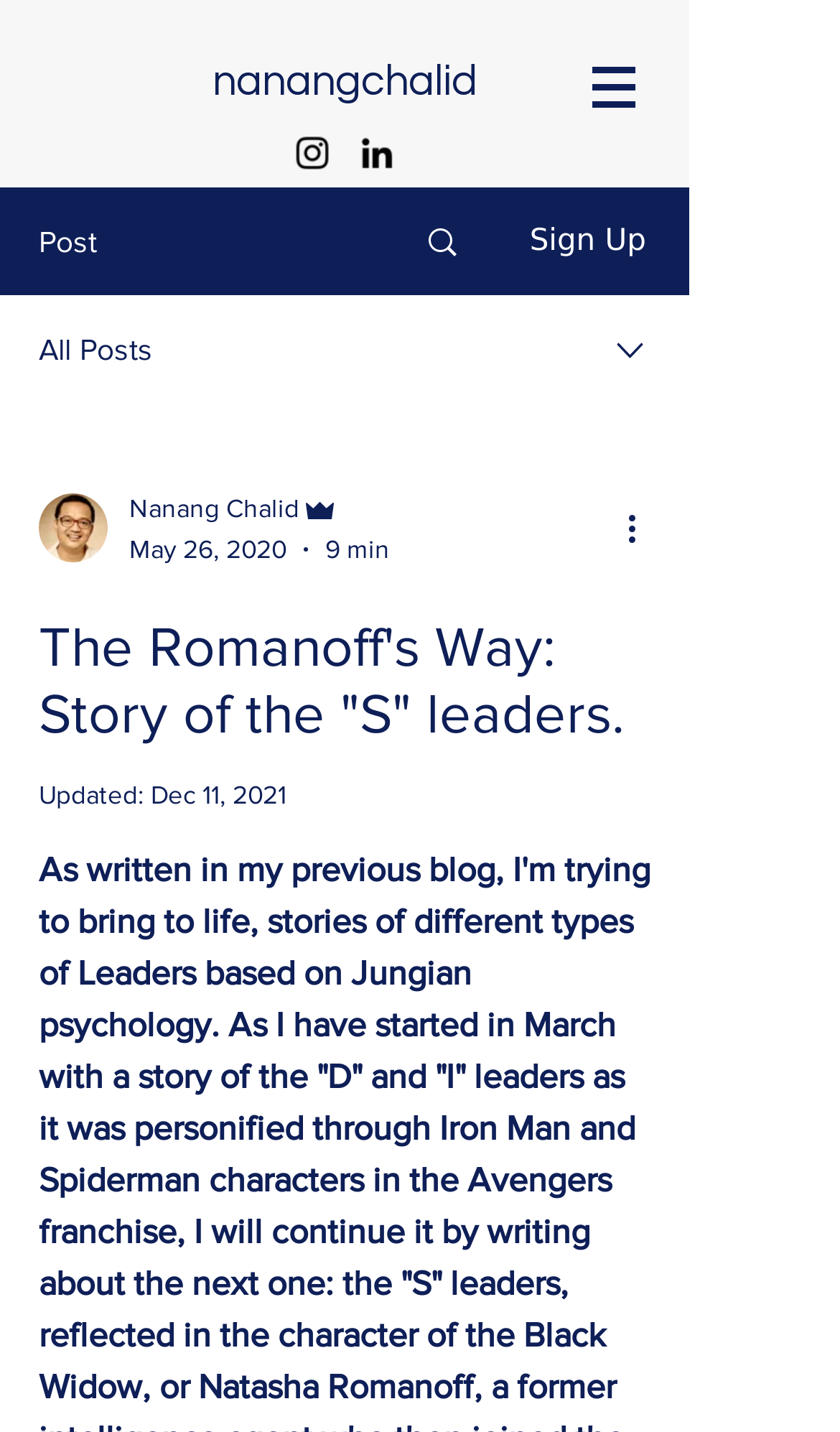Respond with a single word or phrase to the following question: What is the last updated date of the post?

Dec 11, 2021